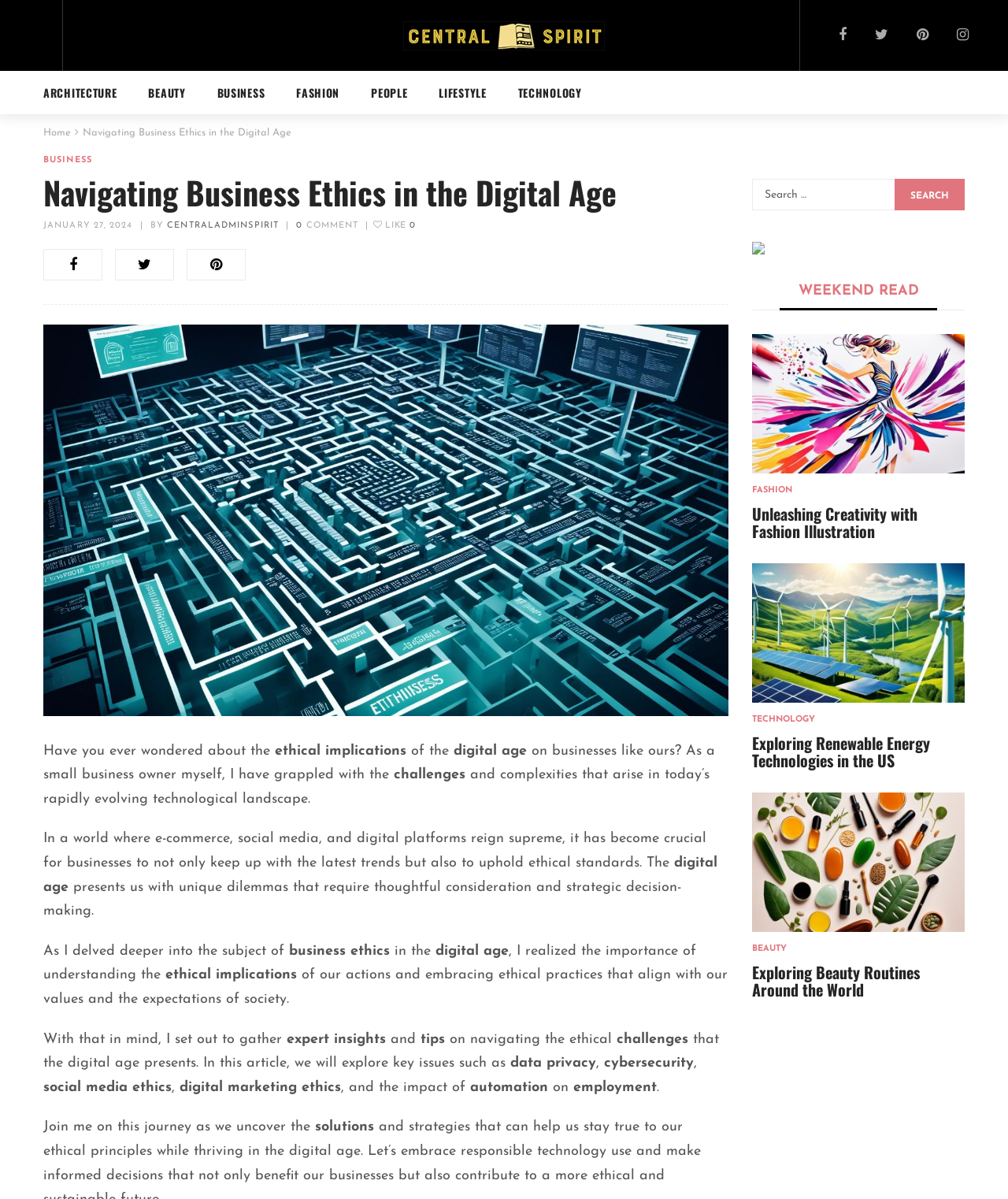For the given element description Home Wireless Broadband, determine the bounding box coordinates of the UI element. The coordinates should follow the format (top-left x, top-left y, bottom-right x, bottom-right y) and be within the range of 0 to 1.

None